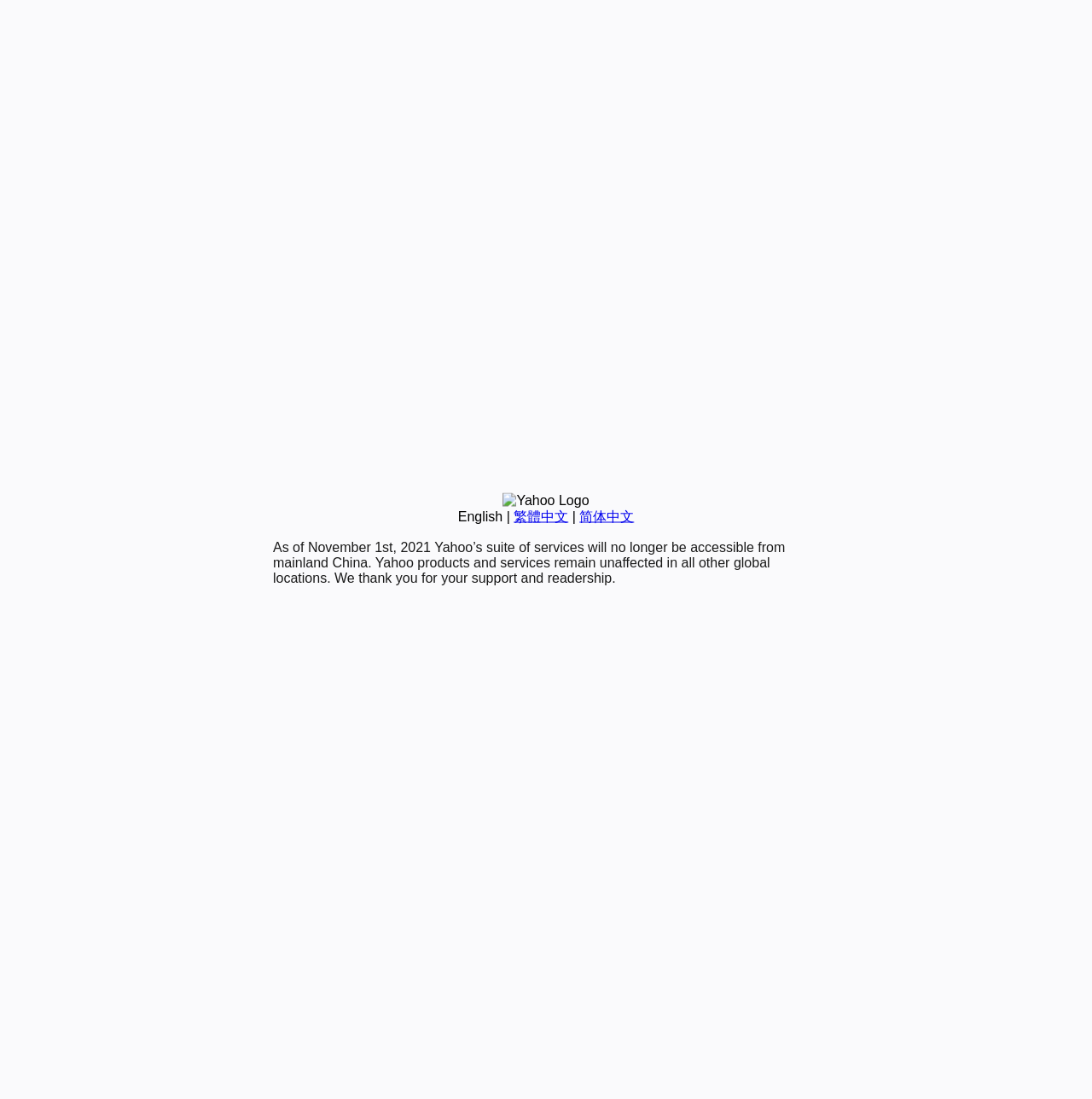Using the format (top-left x, top-left y, bottom-right x, bottom-right y), provide the bounding box coordinates for the described UI element. All values should be floating point numbers between 0 and 1: 简体中文

[0.531, 0.463, 0.581, 0.476]